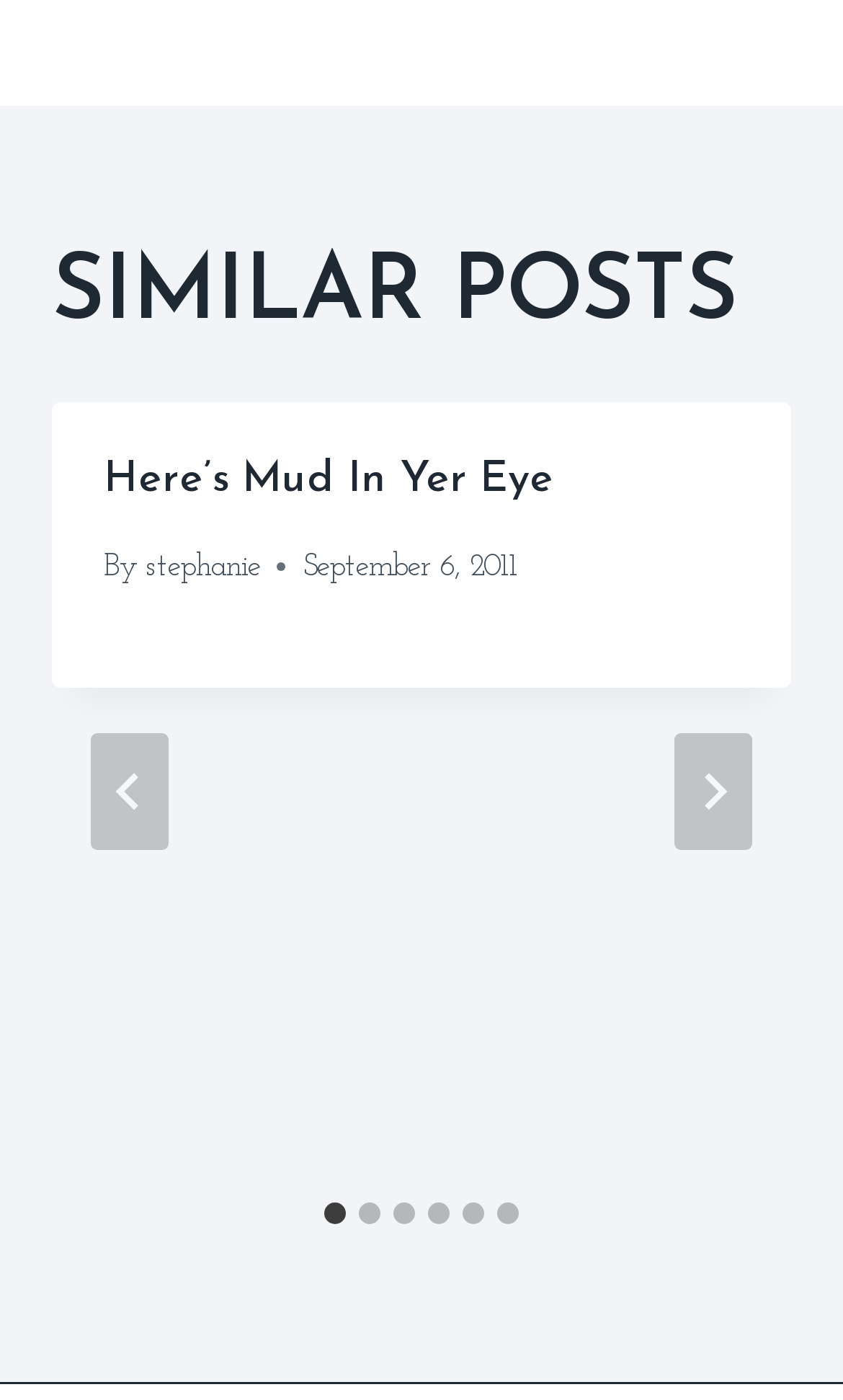Can you specify the bounding box coordinates for the region that should be clicked to fulfill this instruction: "Read the article 'Here’s Mud In Yer Eye'".

[0.062, 0.288, 0.938, 0.491]